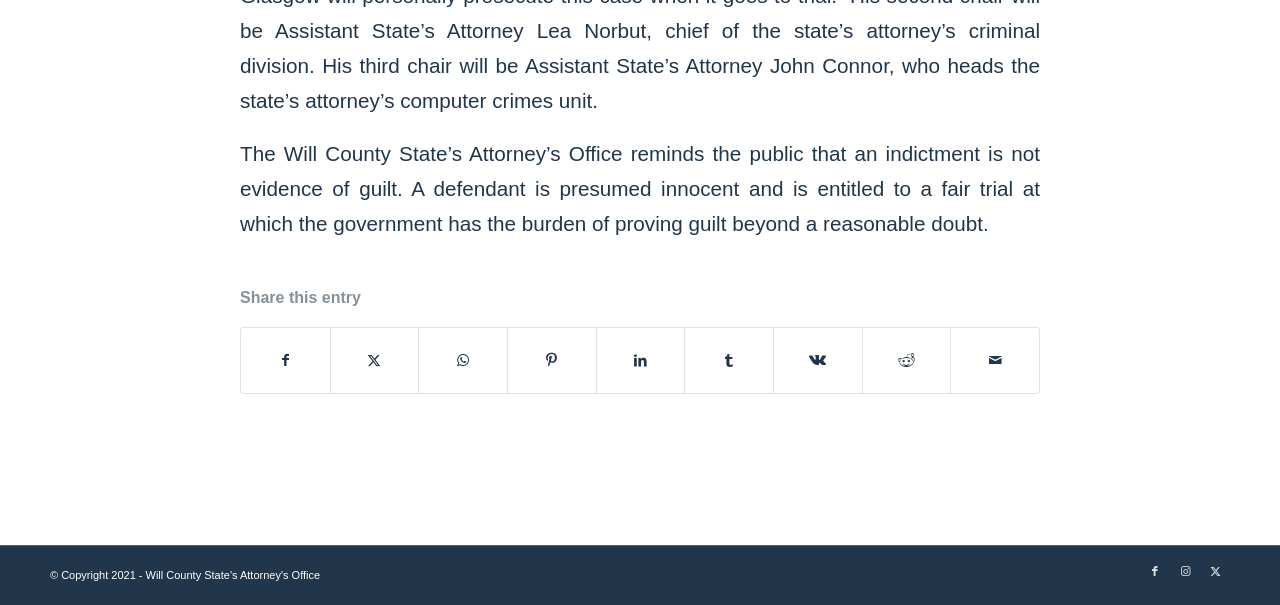Determine the bounding box coordinates for the clickable element to execute this instruction: "Read about 'BNS BEST NEW GLOBAL RAP AND TRAP: Swedish Colombian rapper REMMEH drops a catchy, melodic beat-driven single as he raps and sings positively on the globally uplifting ‘You Live On’'". Provide the coordinates as four float numbers between 0 and 1, i.e., [left, top, right, bottom].

None